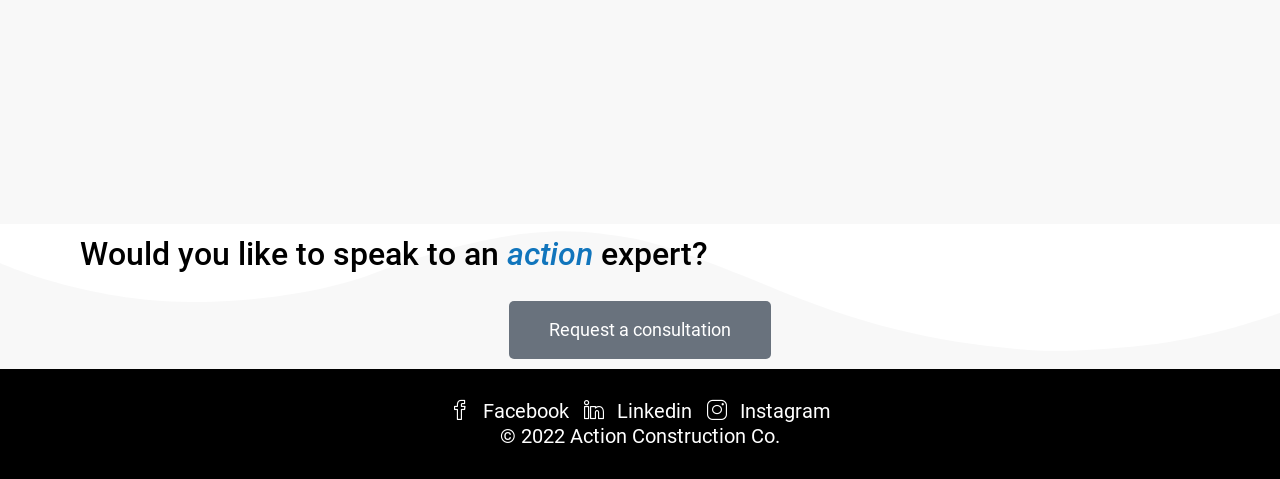What social media platforms are linked at the bottom?
Provide a well-explained and detailed answer to the question.

The links at the bottom of the webpage, within the contentinfo section, are social media links, specifically Facebook, Linkedin, and Instagram, as indicated by their respective icons and bounding box coordinates.